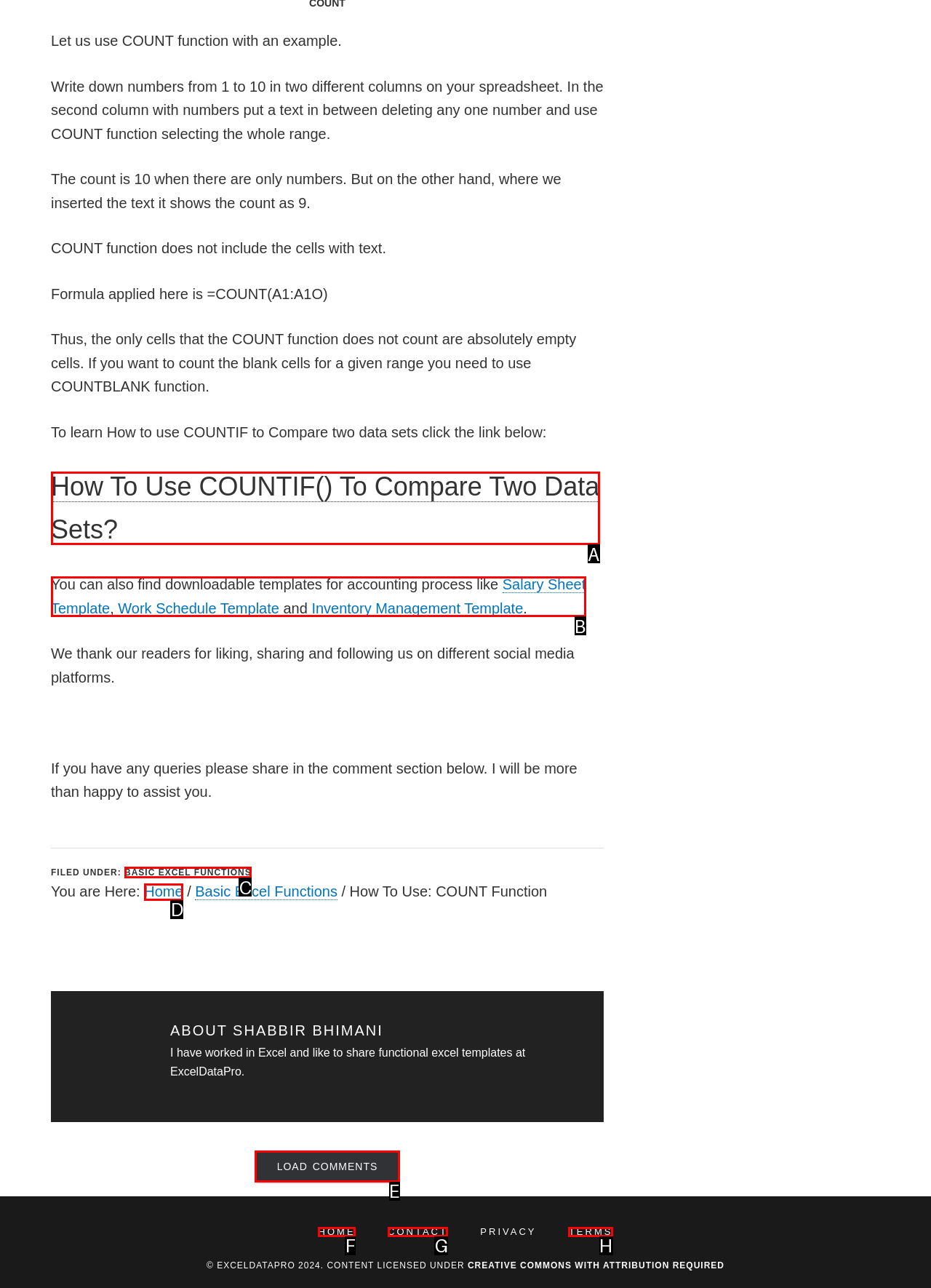Which HTML element should be clicked to fulfill the following task: Click the link to download the Salary Sheet Template?
Reply with the letter of the appropriate option from the choices given.

B